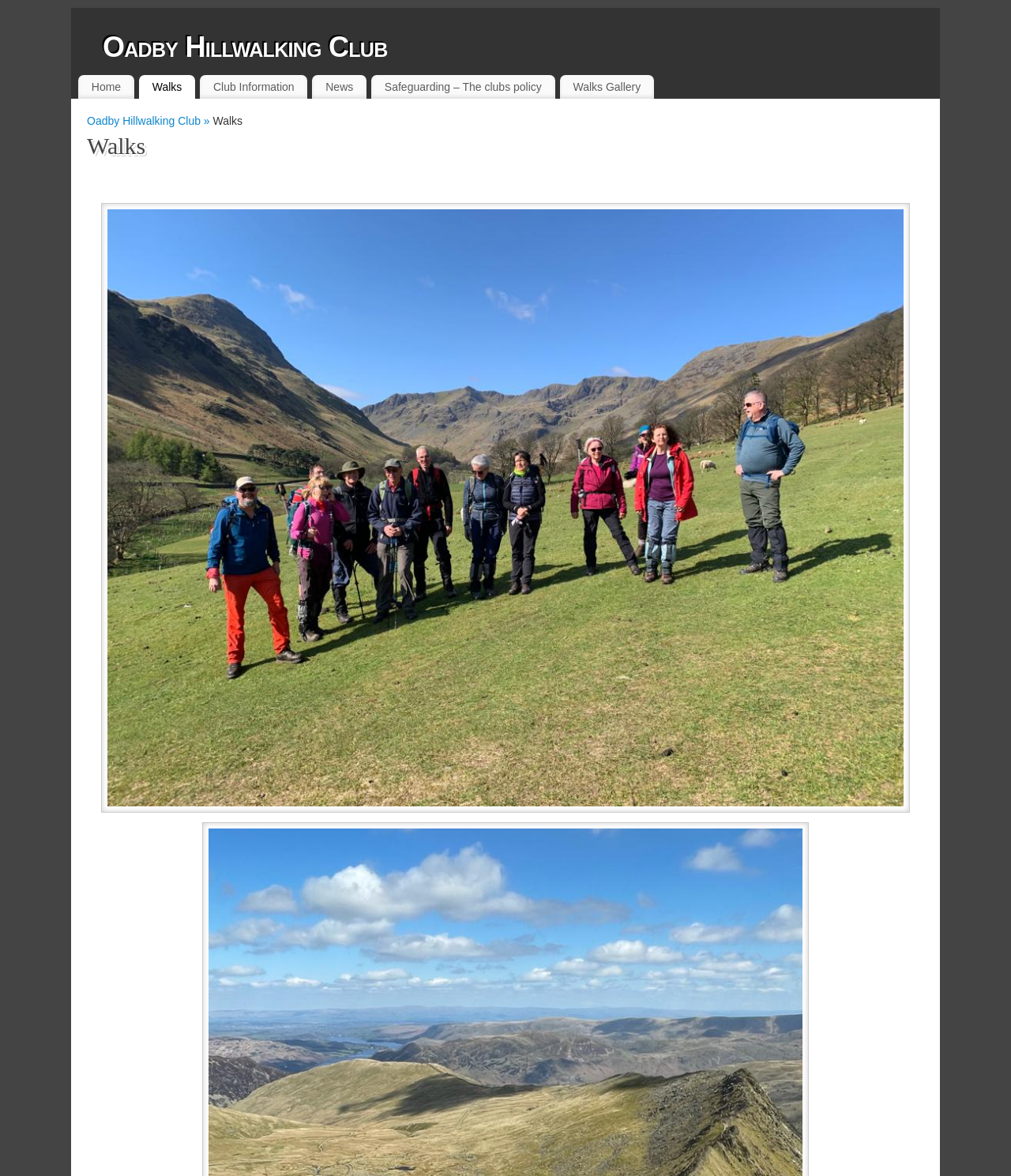What is the policy mentioned on the webpage?
Please respond to the question with a detailed and well-explained answer.

The policy mentioned on the webpage is 'Safeguarding – The clubs policy', which is likely to be related to the safety and well-being of the club members during walks and other activities.